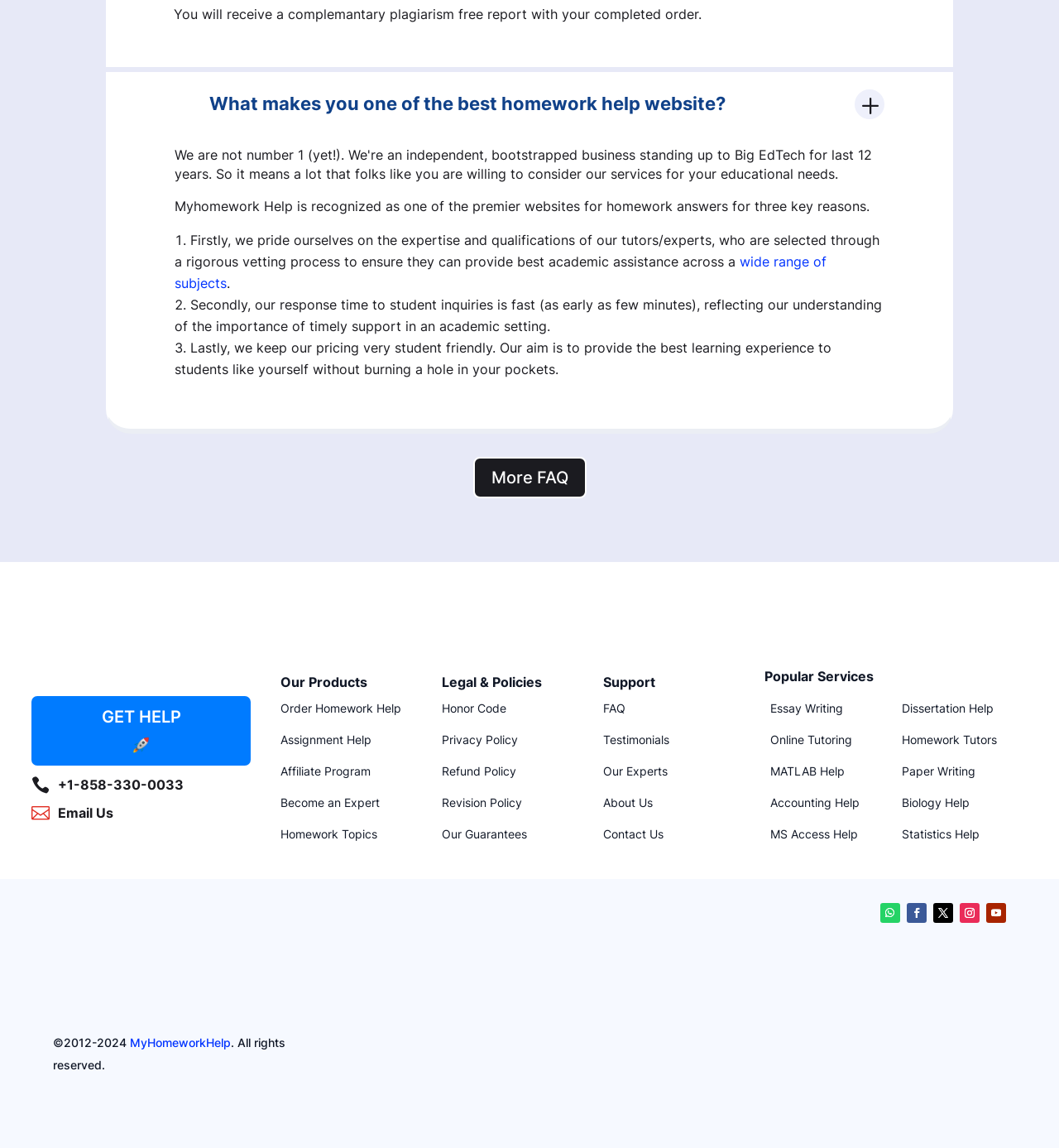How can I get help with my homework?
Can you offer a detailed and complete answer to this question?

I found the answer by looking at the prominent button on the webpage, which says 'GET HELP' and has a rocket ship icon, indicating that it's a call to action for getting help with homework.